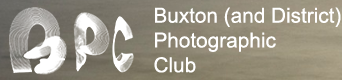Paint a vivid picture of the image with your description.

The image features the logo of the Buxton (and District) Photographic Club, prominently displaying the initials "BPC" in a creative and artistic font. Below the initials, the full name of the club is presented, emphasizing its community focus on photography. The background consists of a subtle gradient, enhancing the visibility of the logo while offering a professional appearance suitable for a club dedicated to photography enthusiasts. This logo likely serves as a recognizable symbol for club members and visitors to the club's webpage, reflecting its artistic mission and community spirit.